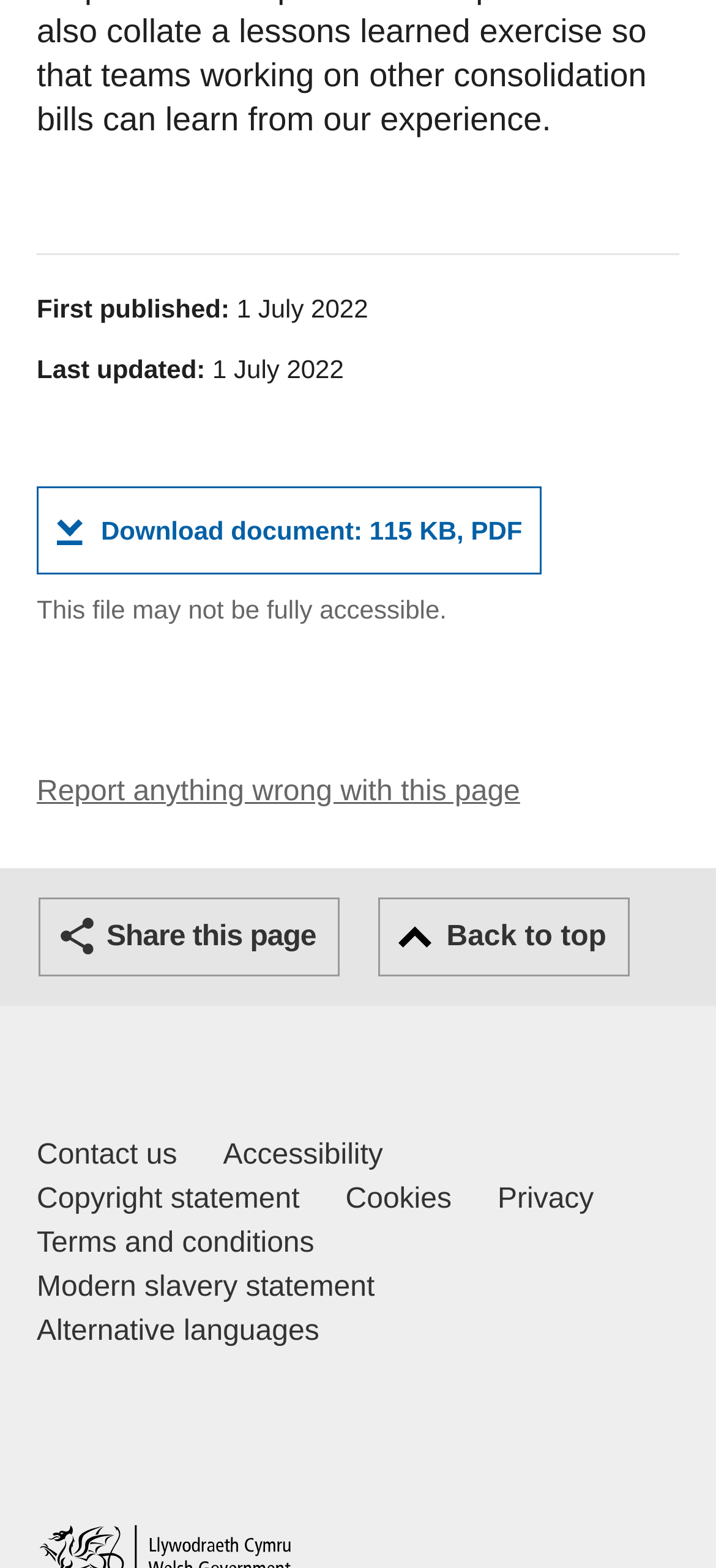Could you highlight the region that needs to be clicked to execute the instruction: "Contact us"?

[0.051, 0.723, 0.247, 0.751]